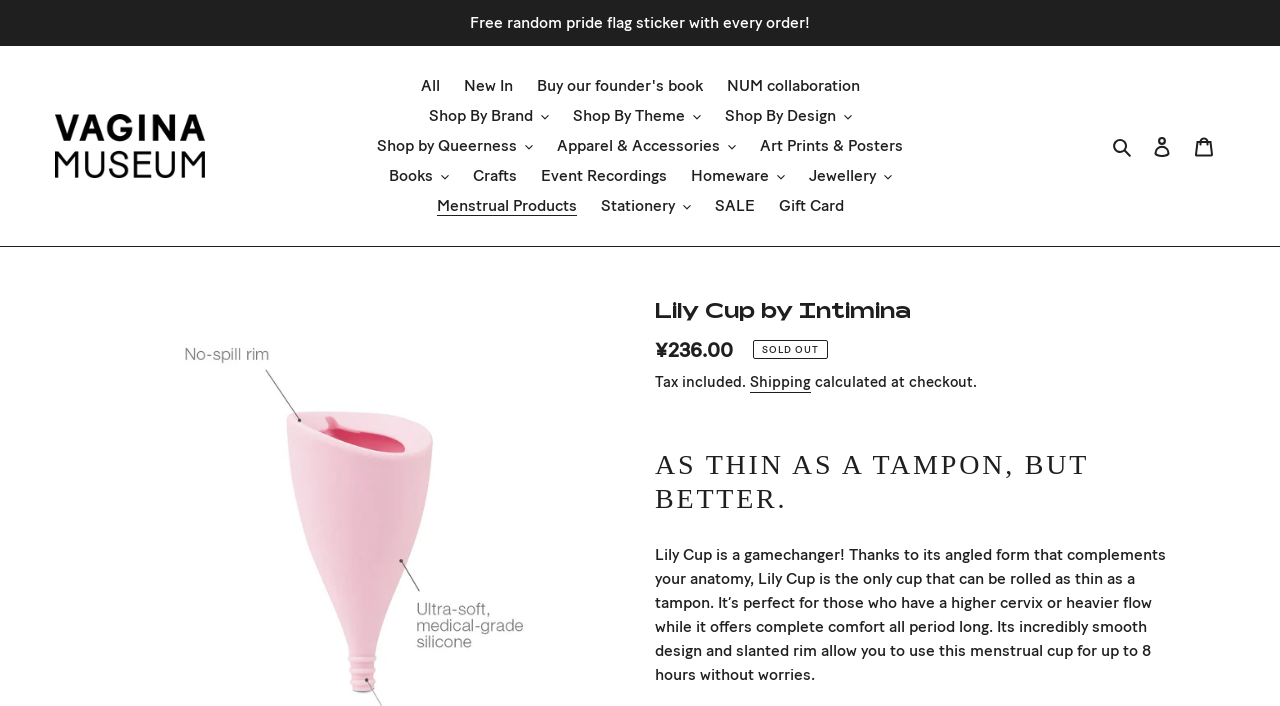Respond to the question with just a single word or phrase: 
What is the name of the museum?

Vagina Museum